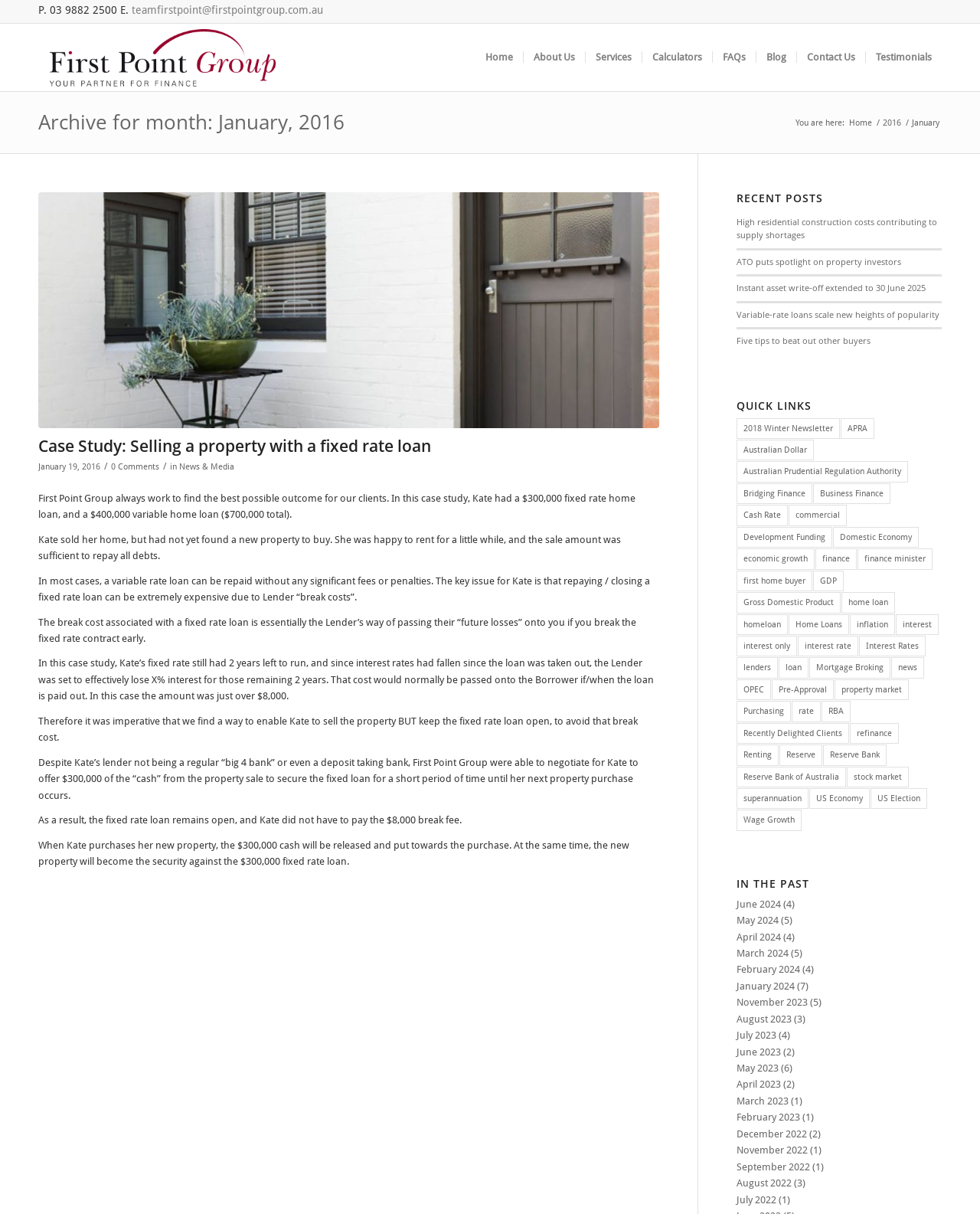Based on the visual content of the image, answer the question thoroughly: What is the phone number of First Point Group?

The phone number can be found at the top of the webpage, next to the email address 'teamfirstpoint@firstpointgroup.com.au'.